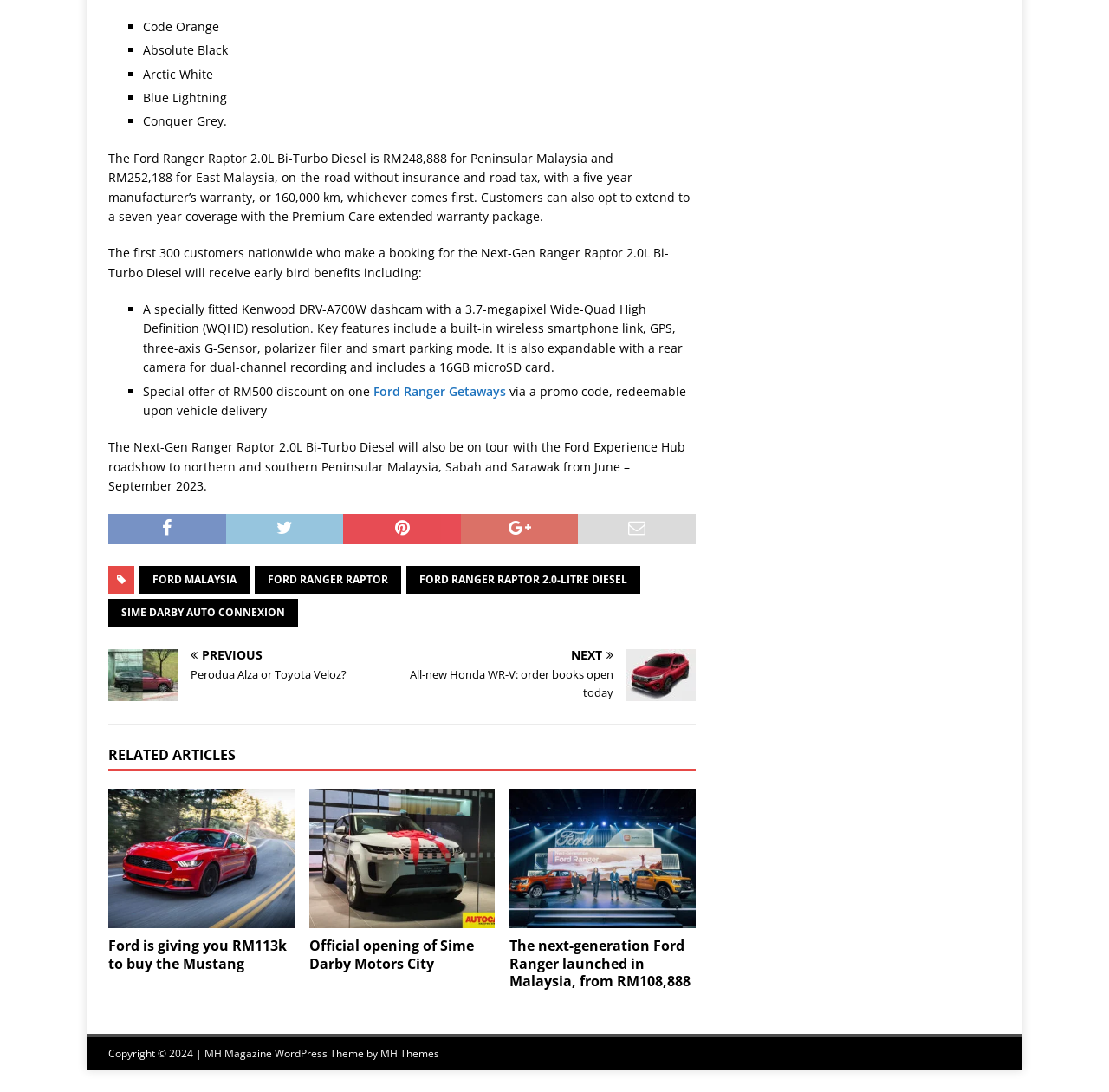Show me the bounding box coordinates of the clickable region to achieve the task as per the instruction: "Click on 'NEXT All-new Honda WR-V: order books open today'".

[0.369, 0.595, 0.627, 0.643]